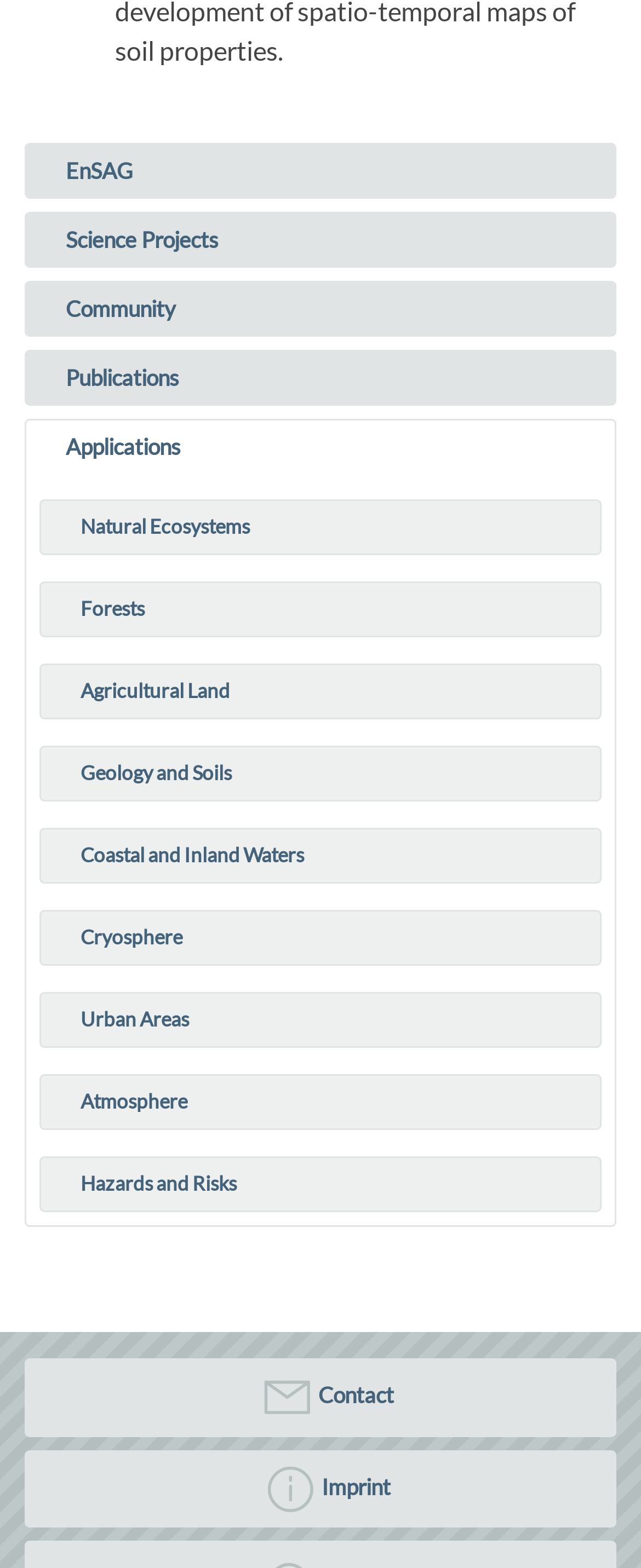Pinpoint the bounding box coordinates of the element you need to click to execute the following instruction: "Go to Imprint". The bounding box should be represented by four float numbers between 0 and 1, in the format [left, top, right, bottom].

[0.041, 0.926, 0.959, 0.974]